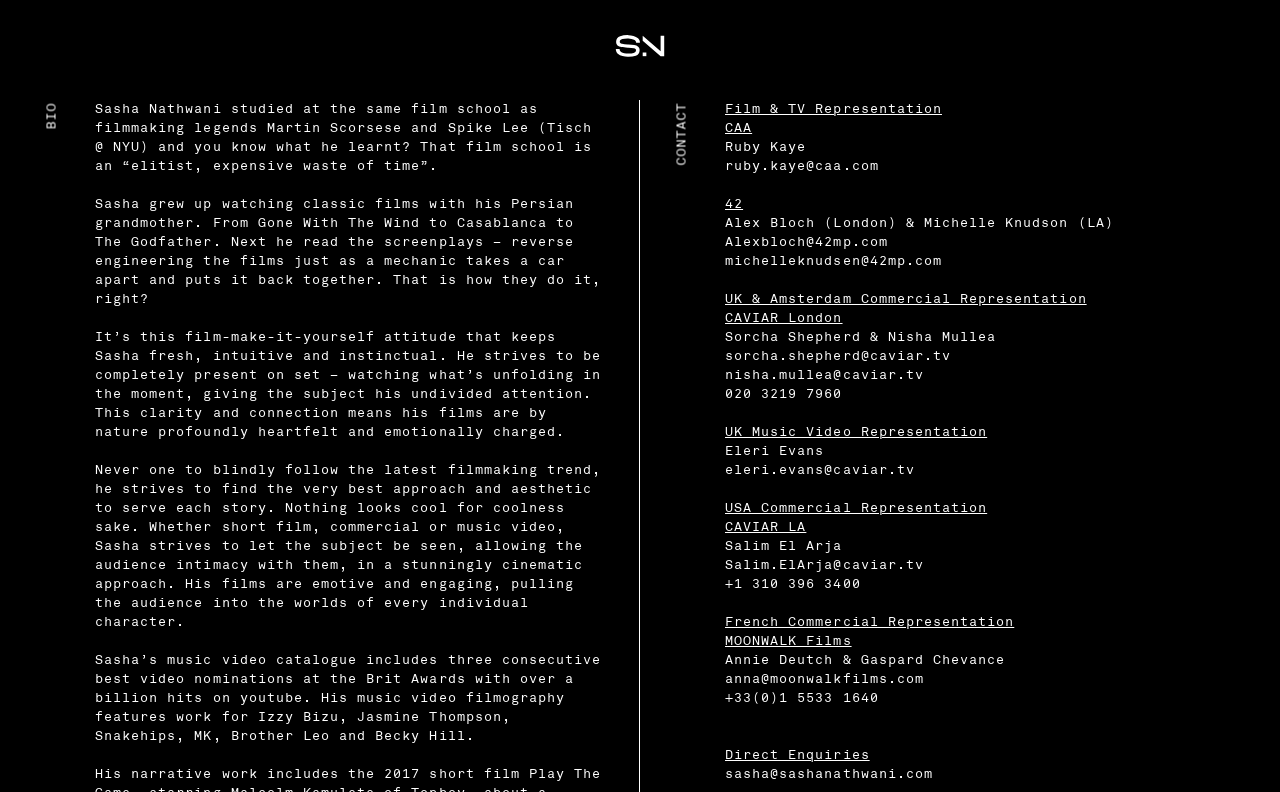Answer the question in a single word or phrase:
What is the phone number of CAVIAR LA?

+1 310 396 3400